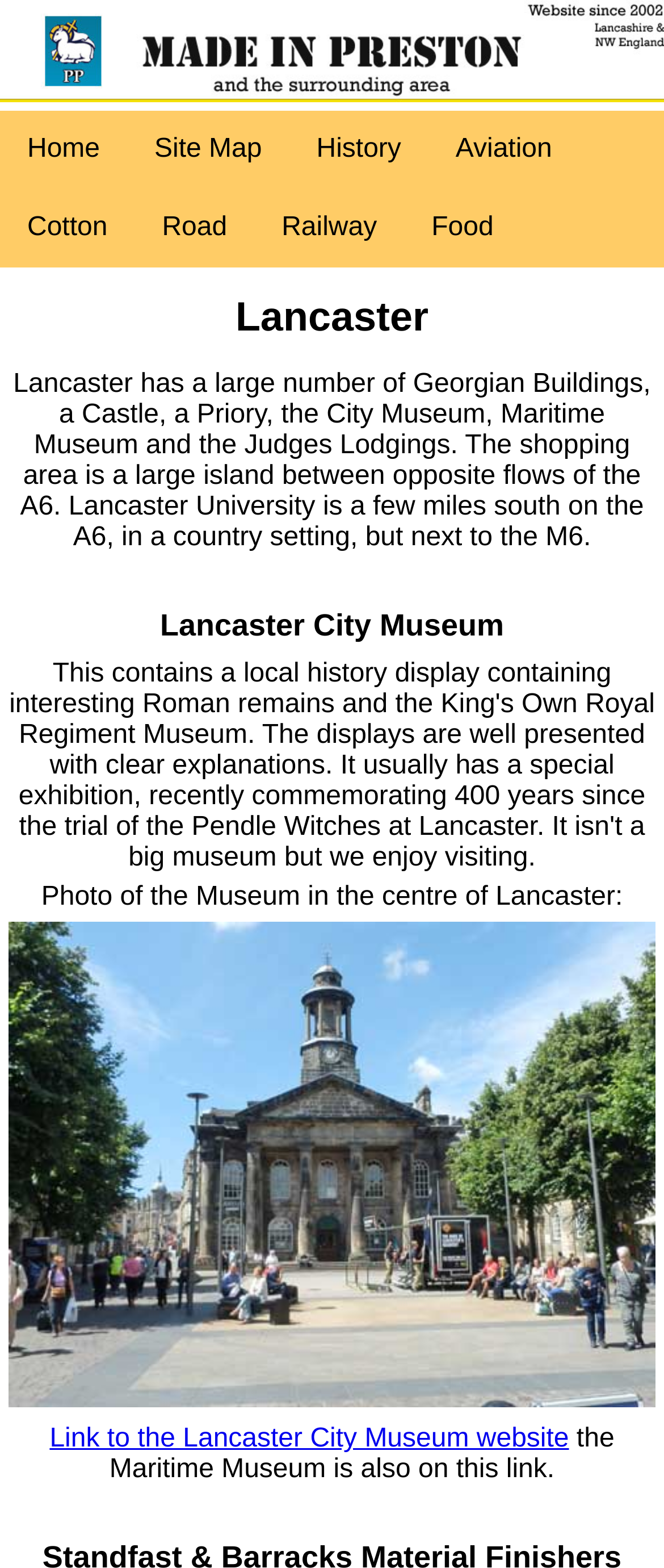Kindly respond to the following question with a single word or a brief phrase: 
What type of buildings are prominent in Lancaster?

Georgian Buildings